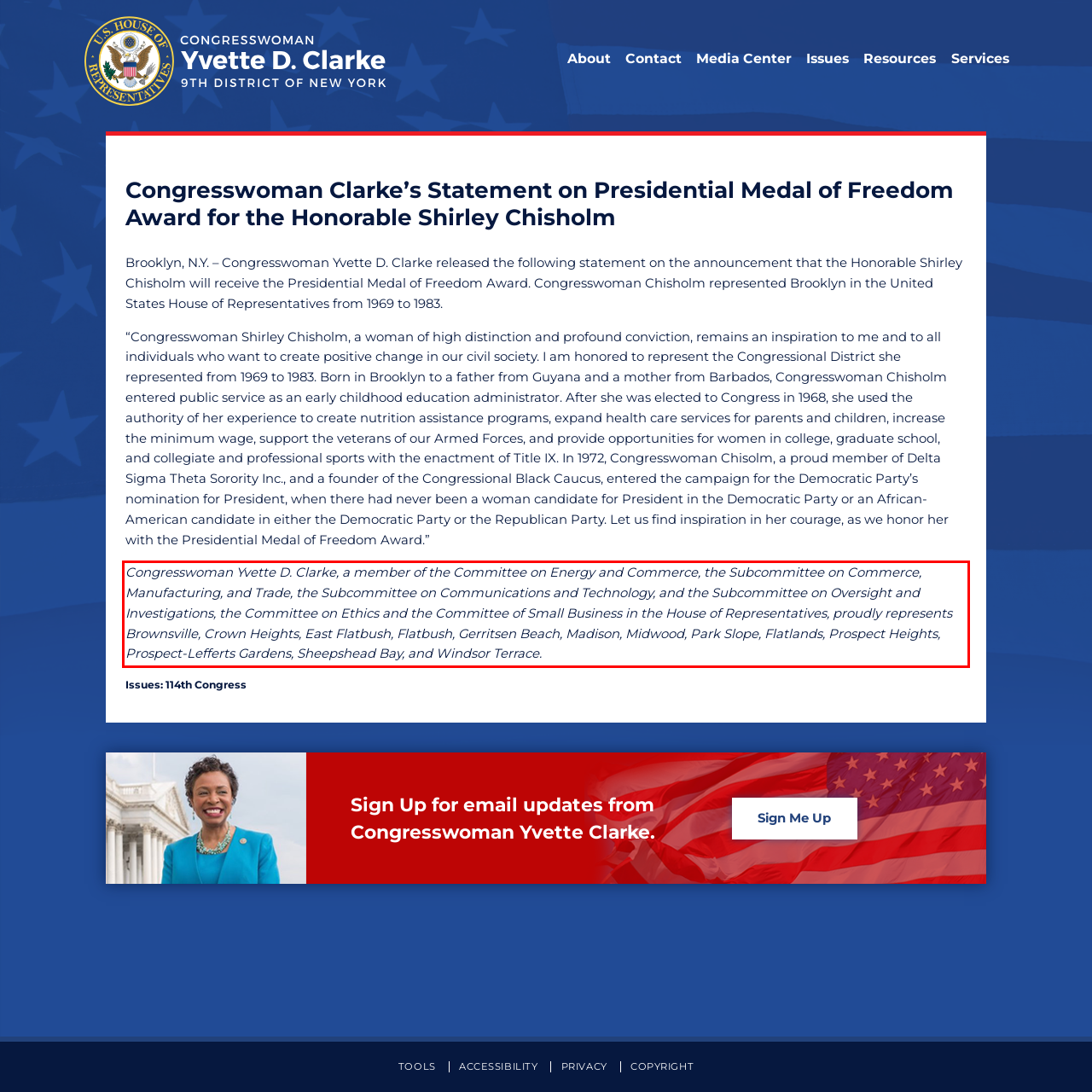Please extract the text content from the UI element enclosed by the red rectangle in the screenshot.

Congresswoman Yvette D. Clarke, a member of the Committee on Energy and Commerce, the Subcommittee on Commerce, Manufacturing, and Trade, the Subcommittee on Communications and Technology, and the Subcommittee on Oversight and Investigations, the Committee on Ethics and the Committee of Small Business in the House of Representatives, proudly represents Brownsville, Crown Heights, East Flatbush, Flatbush, Gerritsen Beach, Madison, Midwood, Park Slope, Flatlands, Prospect Heights, Prospect-Lefferts Gardens, Sheepshead Bay, and Windsor Terrace.